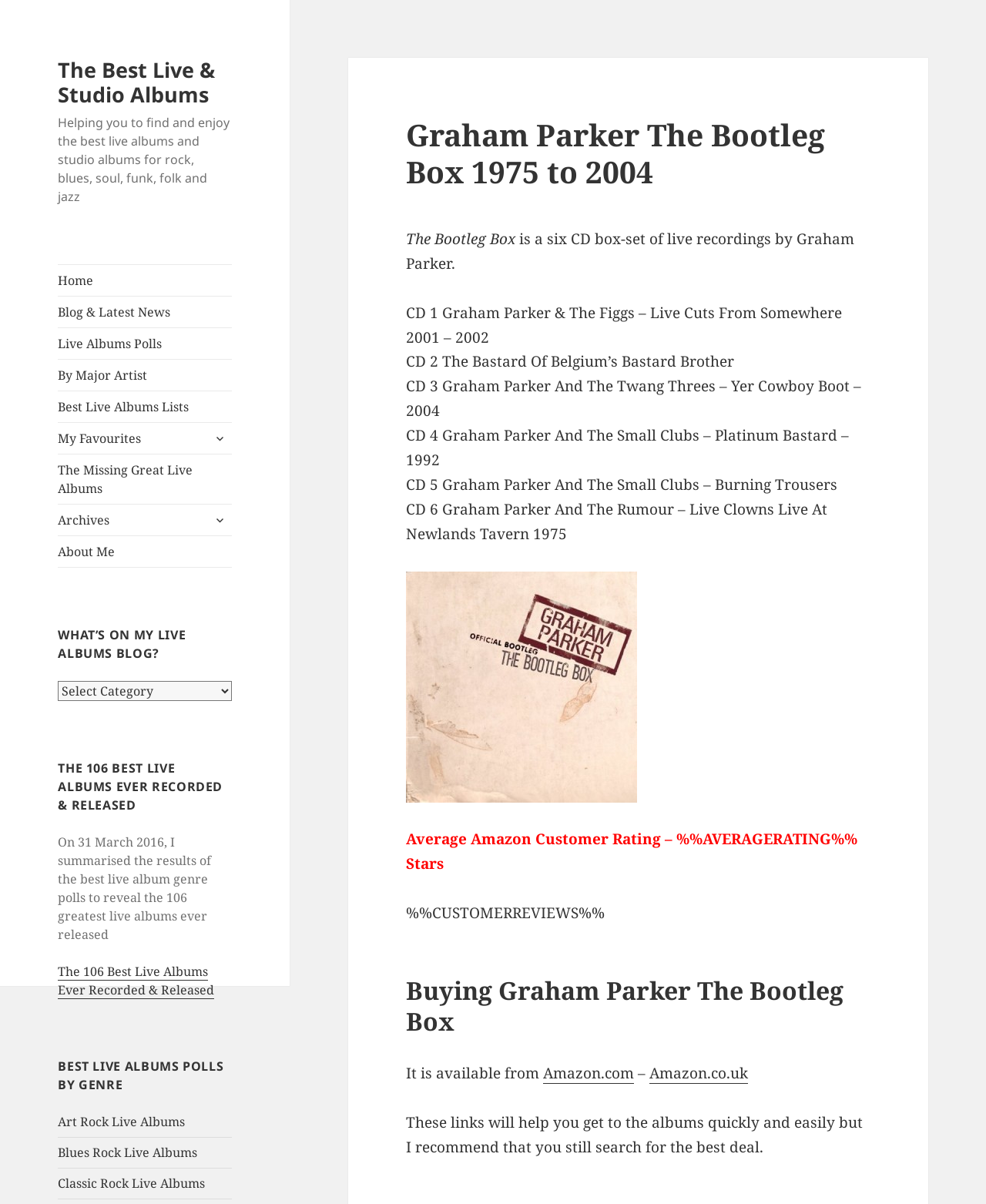Pinpoint the bounding box coordinates of the element that must be clicked to accomplish the following instruction: "Search for a movie". The coordinates should be in the format of four float numbers between 0 and 1, i.e., [left, top, right, bottom].

None